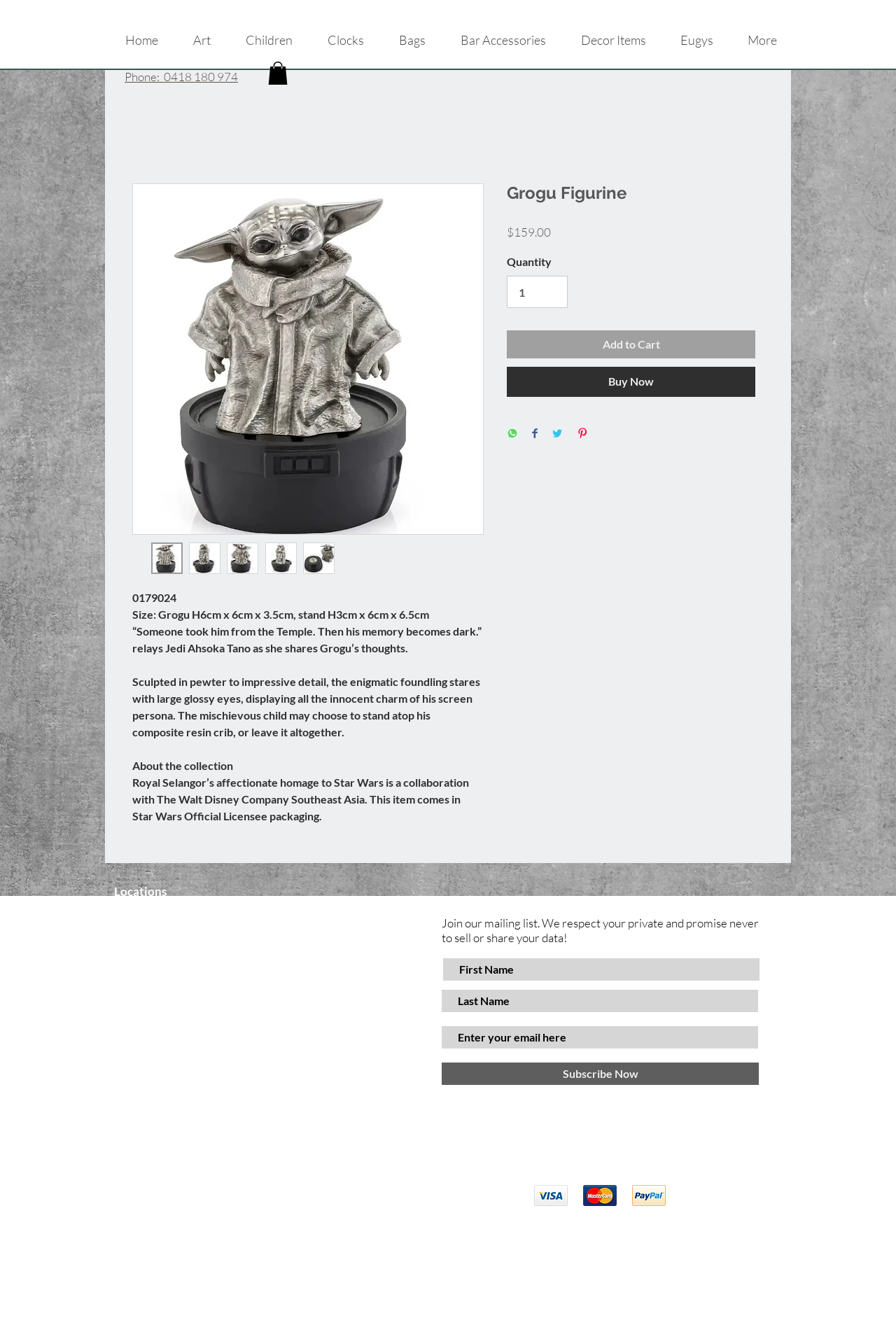Find and indicate the bounding box coordinates of the region you should select to follow the given instruction: "Click the 'Phone: 0418 180 974' link".

[0.139, 0.053, 0.266, 0.063]